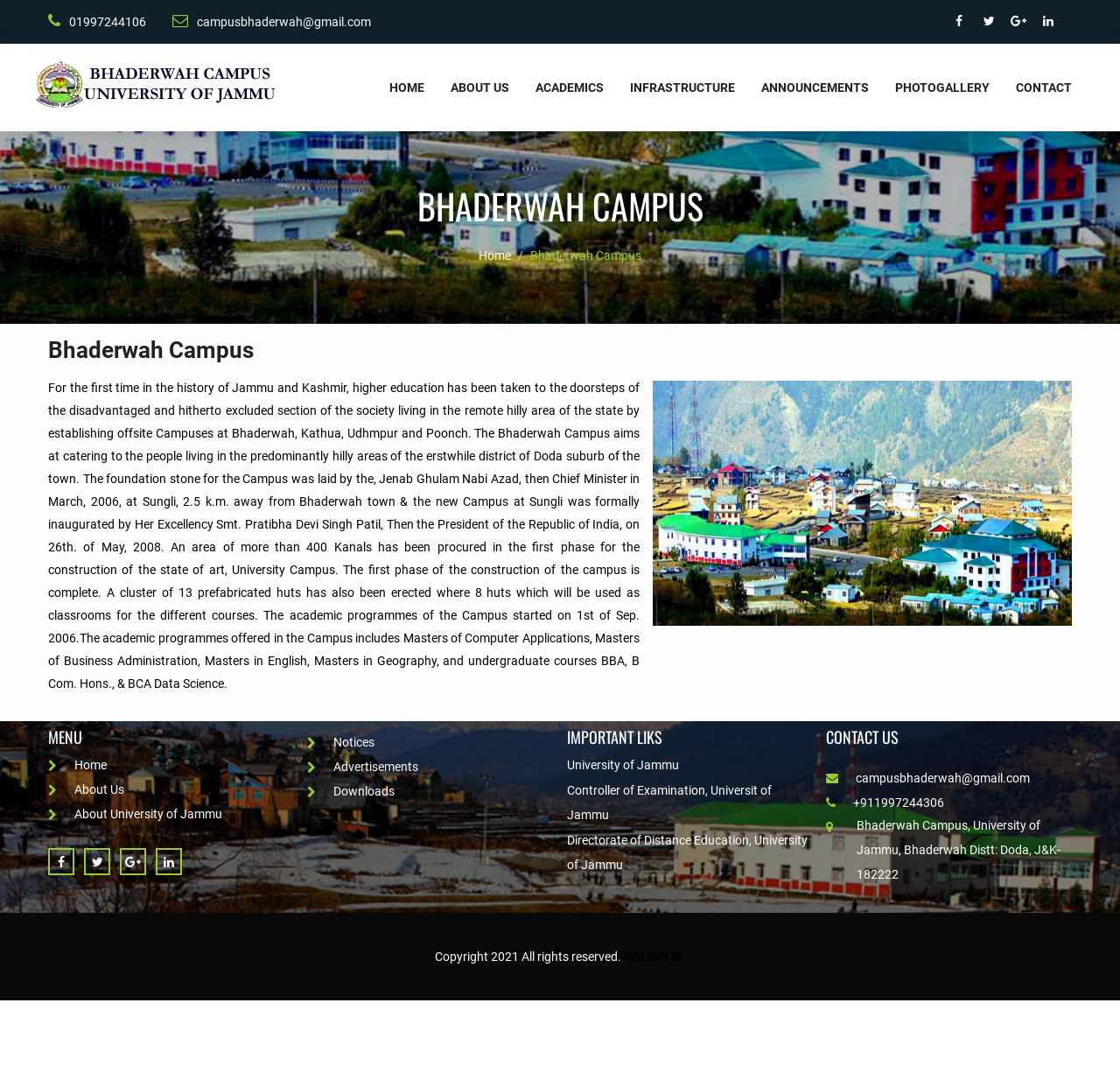Answer the following inquiry with a single word or phrase:
What is the email address of the campus?

campusbhaderwah@gmail.com